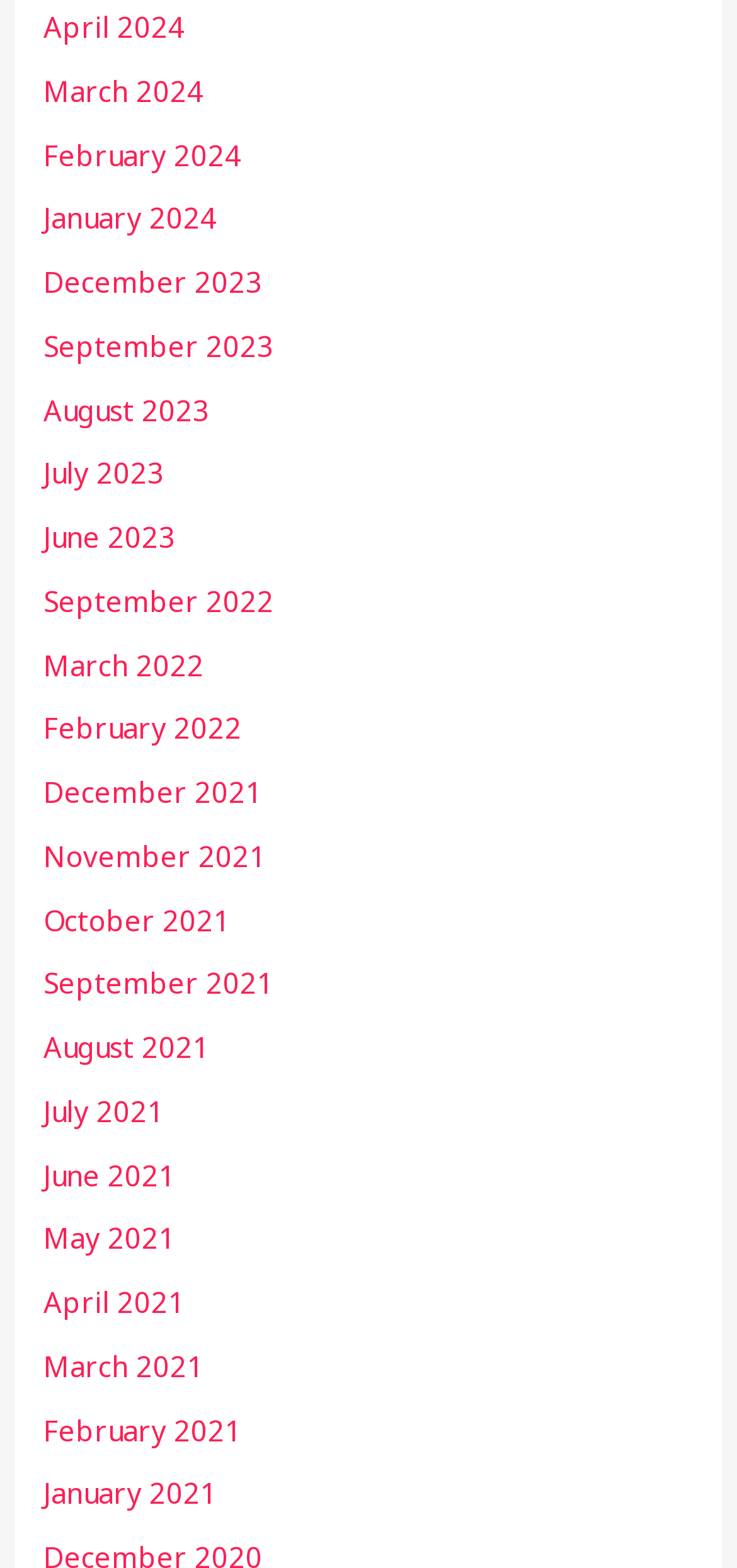Are there any months listed from 2020 or earlier?
Look at the webpage screenshot and answer the question with a detailed explanation.

After examining the list of links, I did not find any month-year combinations from 2020 or earlier, indicating that the webpage only lists months from 2021 onwards.